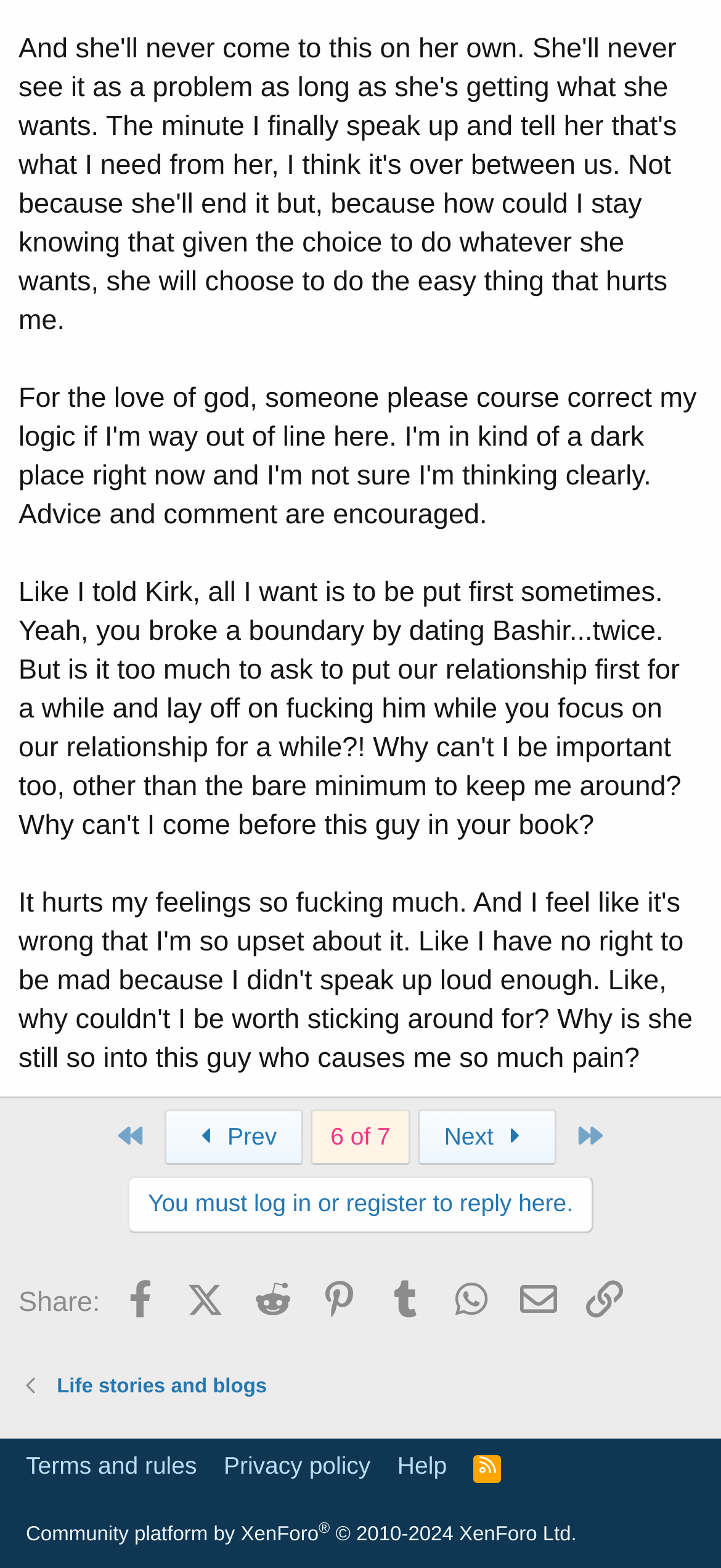Determine the bounding box coordinates for the clickable element required to fulfill the instruction: "Log in or register to reply". Provide the coordinates as four float numbers between 0 and 1, i.e., [left, top, right, bottom].

[0.177, 0.75, 0.823, 0.786]